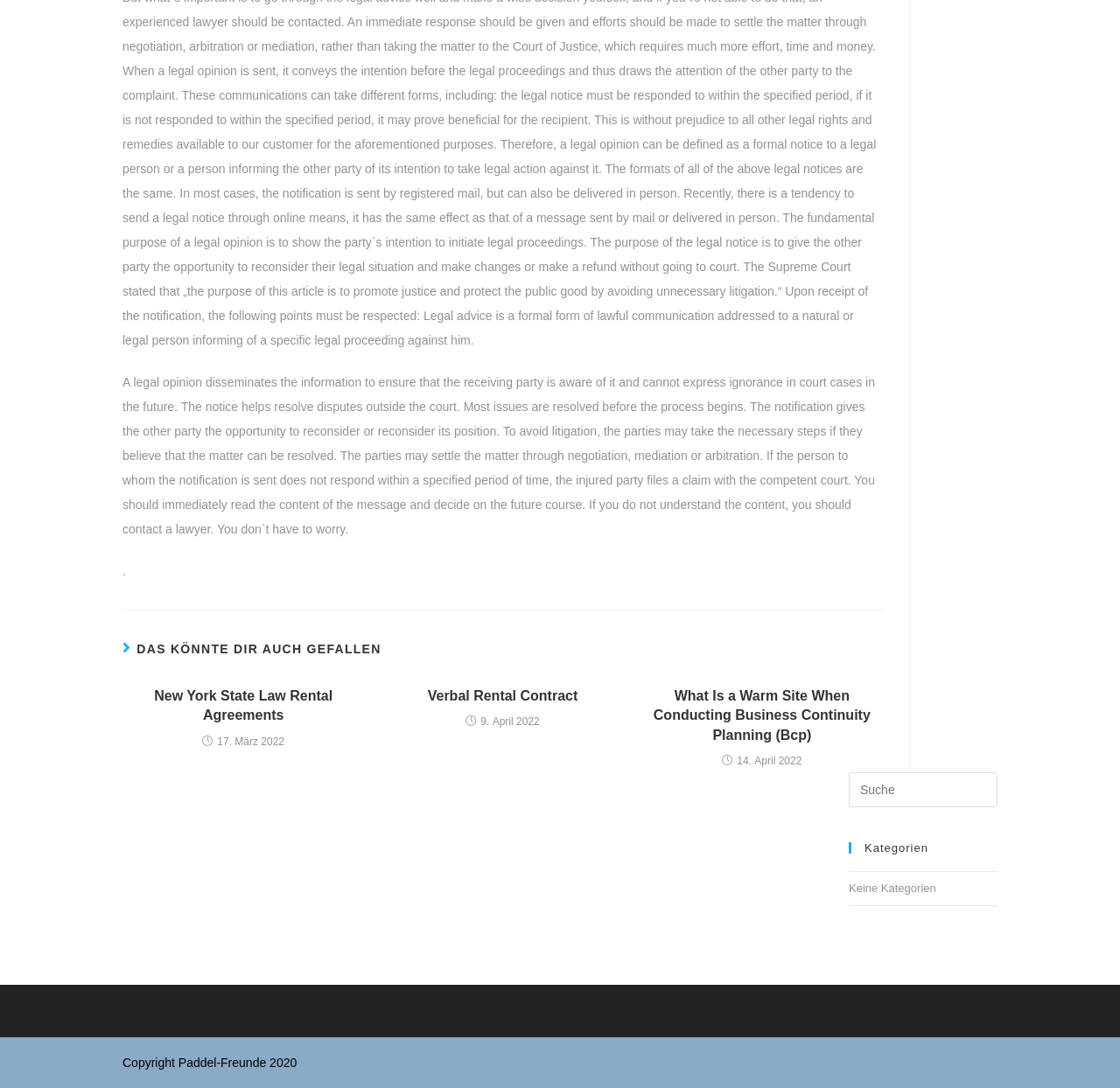Locate the bounding box coordinates of the UI element described by: "Verbal Rental Contract". The bounding box coordinates should consist of four float numbers between 0 and 1, i.e., [left, top, right, bottom].

[0.35, 0.631, 0.547, 0.649]